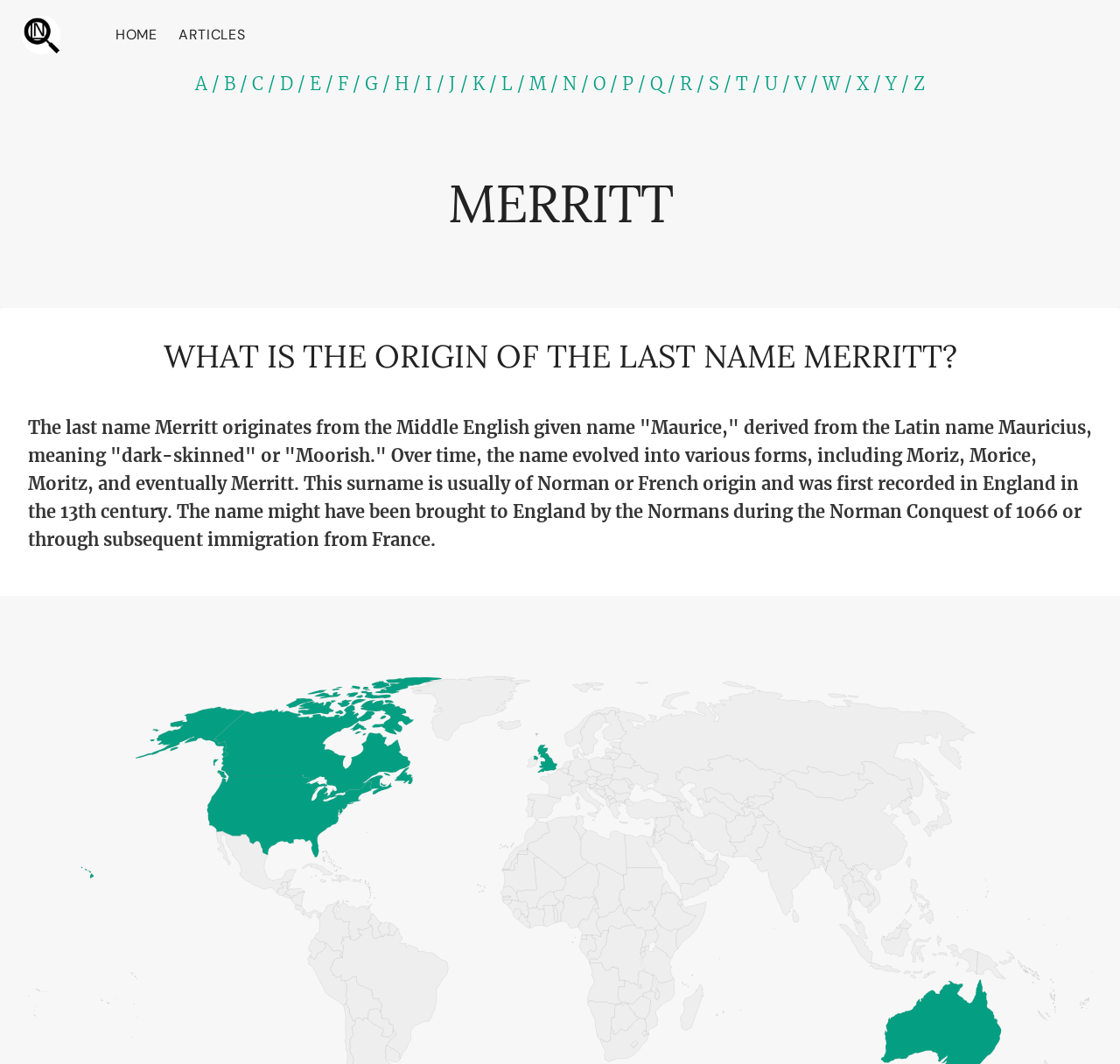Find the bounding box coordinates of the clickable region needed to perform the following instruction: "Read about the origin of the last name Merritt". The coordinates should be provided as four float numbers between 0 and 1, i.e., [left, top, right, bottom].

[0.025, 0.316, 0.975, 0.354]